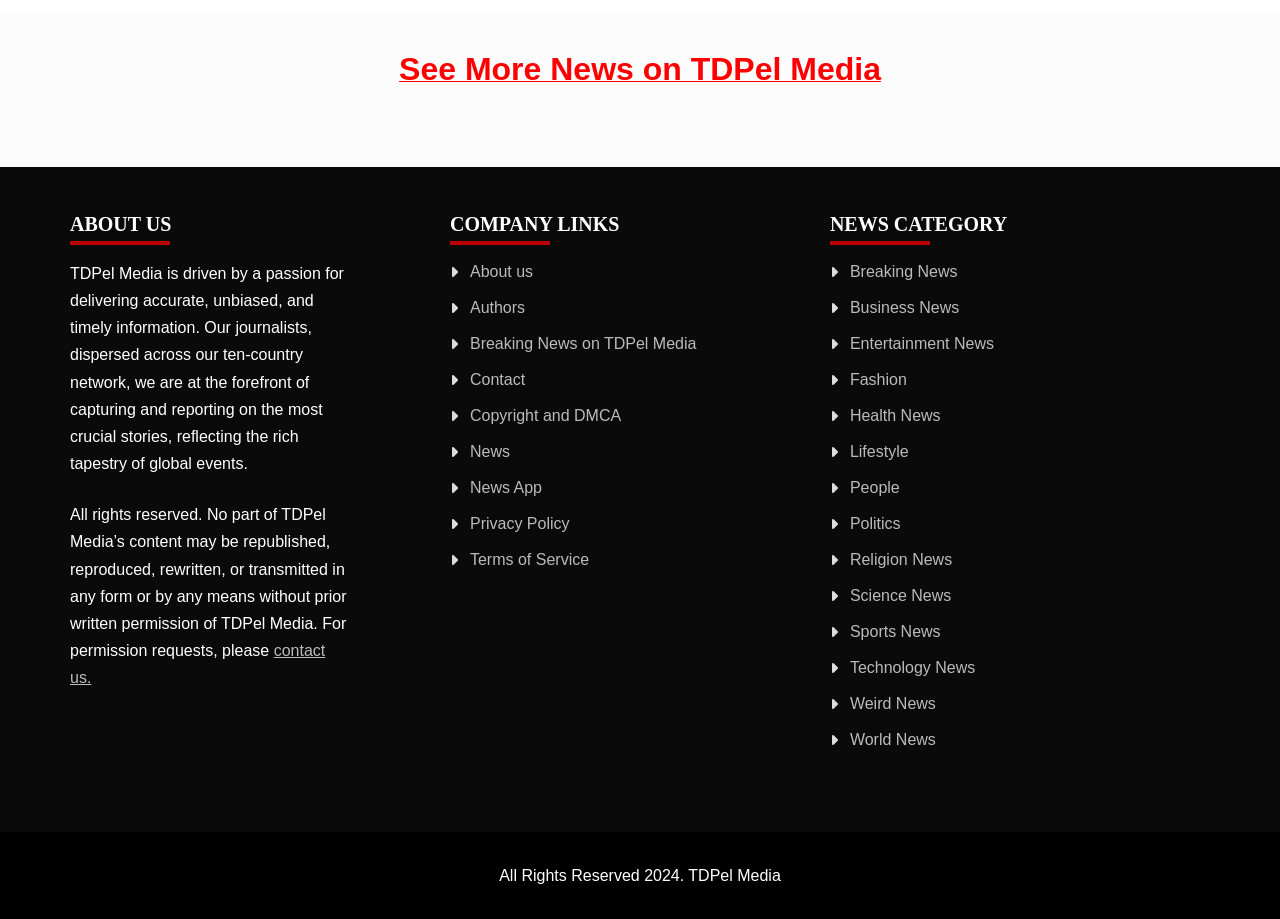Give a one-word or short phrase answer to this question: 
How many news categories are listed?

12